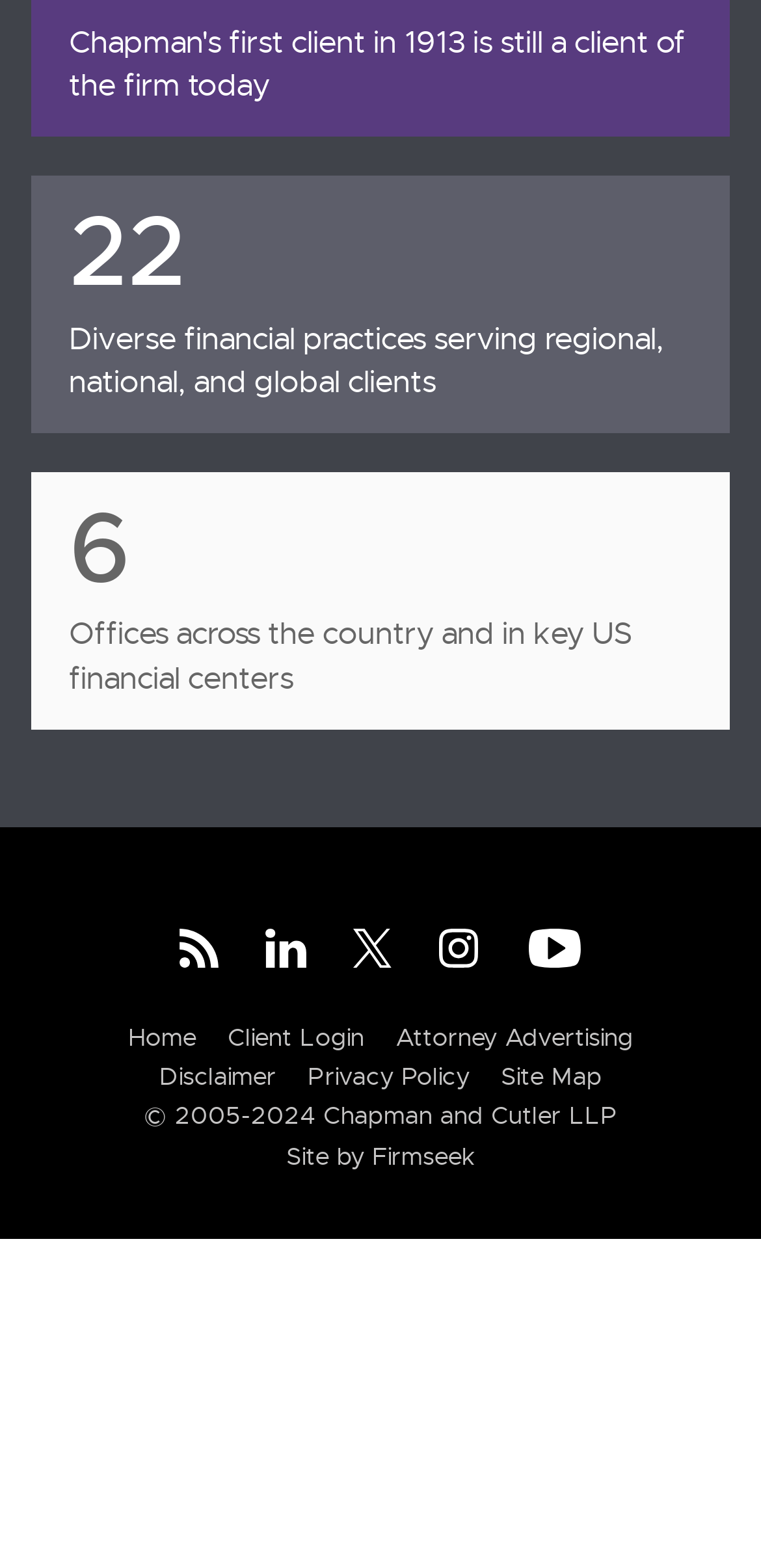Please specify the bounding box coordinates of the clickable region necessary for completing the following instruction: "read recent post about starting a hoodie business". The coordinates must consist of four float numbers between 0 and 1, i.e., [left, top, right, bottom].

None